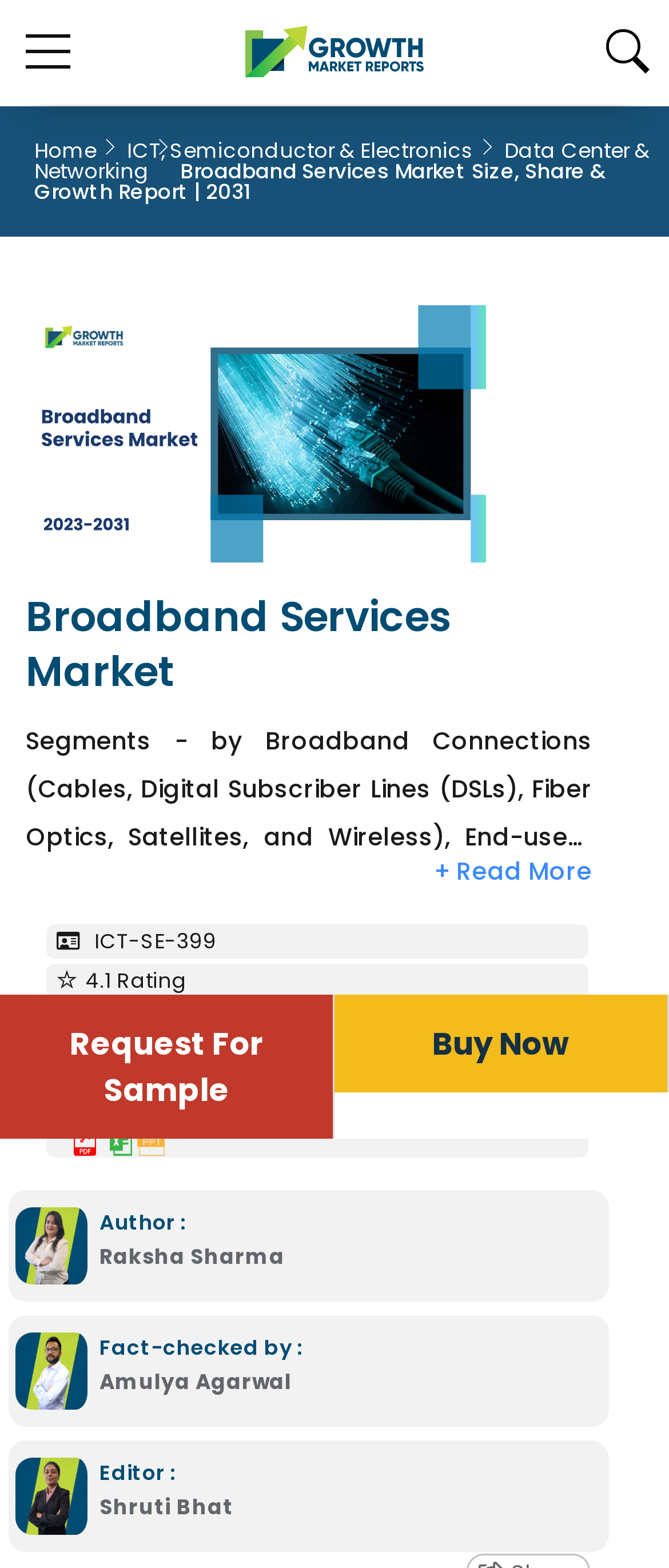Create an in-depth description of the webpage, covering main sections.

The webpage appears to be a report or research study on the broadband services market. At the top, there is a logo and a link to "Growth Market Reports" on the left, and a navigation menu with links to "Home", "ICT, Semiconductor & Electronics", and "Data Center & Networking" on the right.

Below the navigation menu, there is a title "Broadband Services Market Size, Share & Growth Report | 2031" in a large font, accompanied by an image related to broadband services. 

The main content of the report is divided into sections, with headings and paragraphs of text. The first section has a heading "Broadband Services Market" and a long paragraph of text describing the market segments, including broadband connections, end-users, and regions.

To the right of the main content, there are several links and images, including links to download the report in PDF, Excel, and PPT formats, and images of the authors, fact-checker, and editor of the report, along with their names and titles.

At the bottom of the page, there are two prominent buttons, "Request For Sample" and "Buy Now", which suggest that the report is available for purchase.